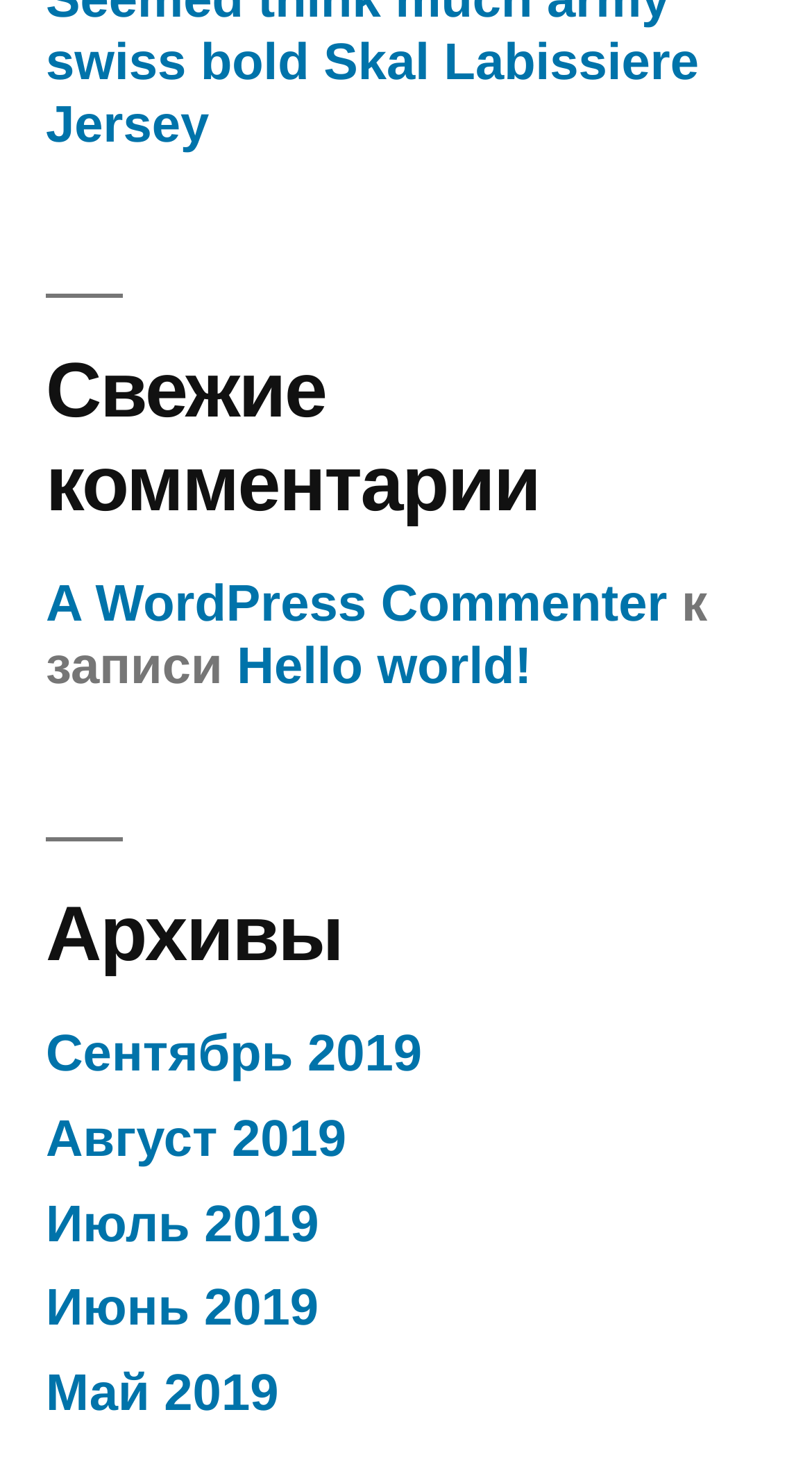Given the element description: "Hello world!", predict the bounding box coordinates of the UI element it refers to, using four float numbers between 0 and 1, i.e., [left, top, right, bottom].

[0.292, 0.433, 0.655, 0.471]